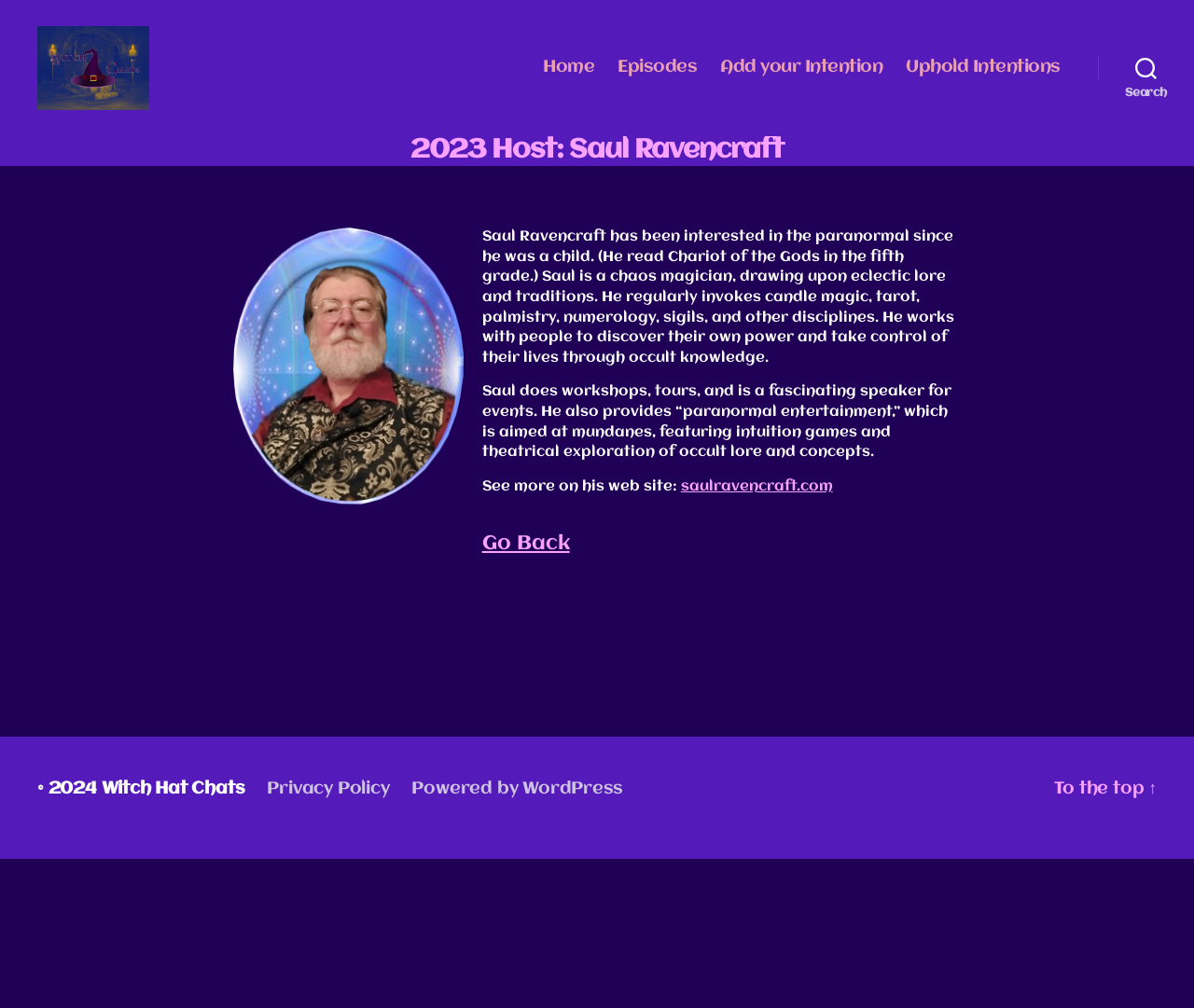Use a single word or phrase to respond to the question:
What is the purpose of Saul's workshops and tours?

Paranormal entertainment